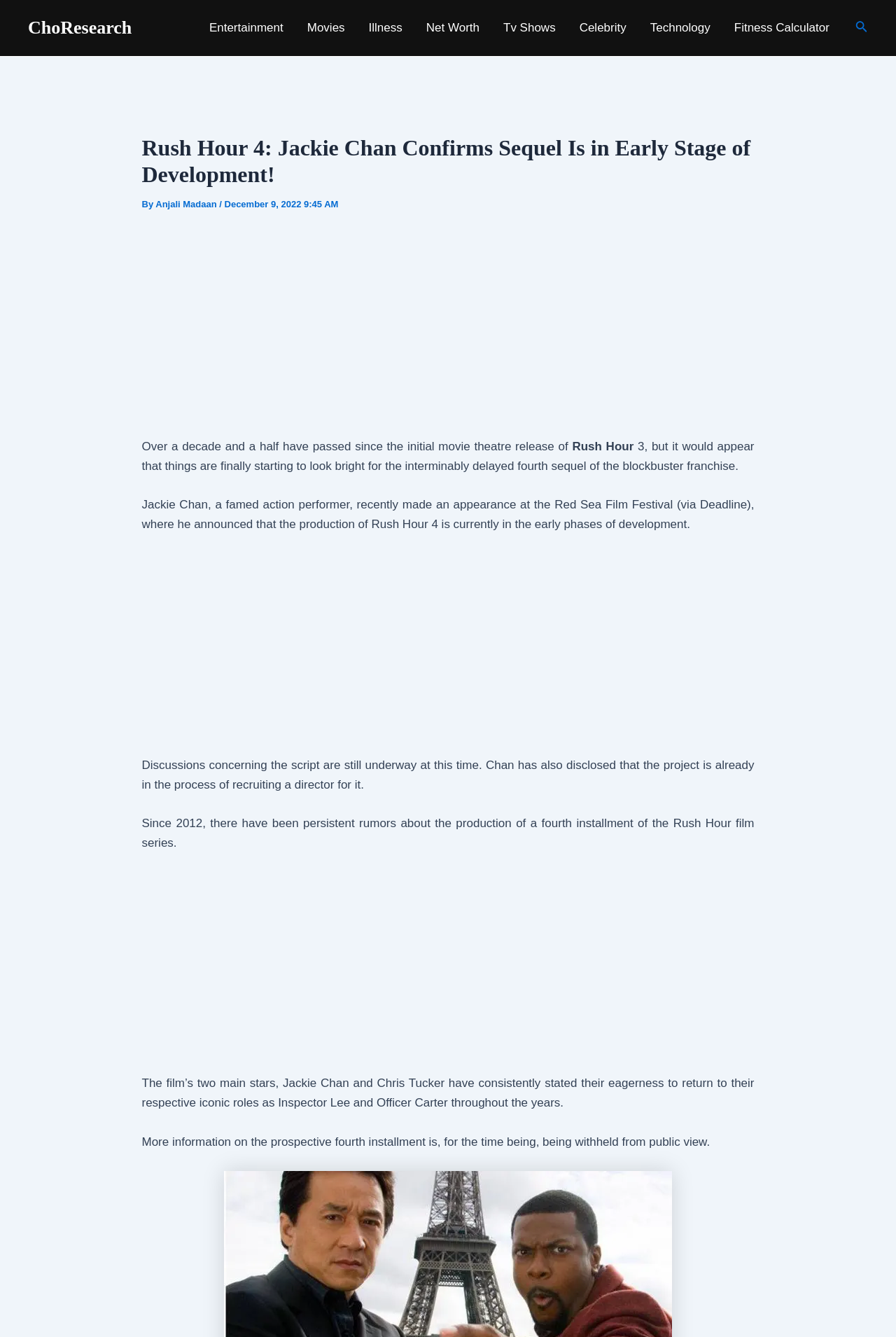Find and specify the bounding box coordinates that correspond to the clickable region for the instruction: "Click on the 'Gallery' link".

None